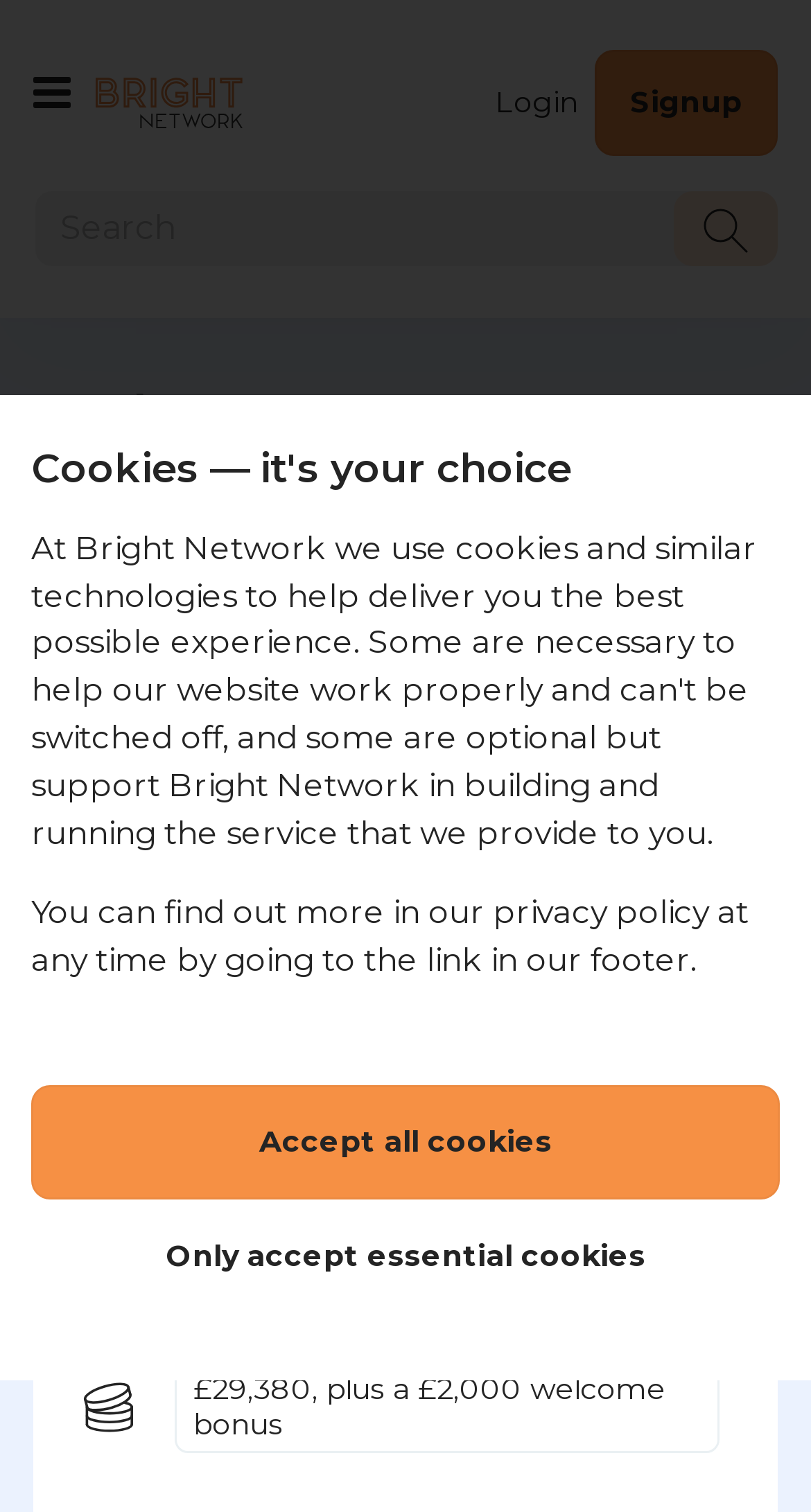Can you find the bounding box coordinates for the element to click on to achieve the instruction: "View the Property Graduate Scheme London 2024 details"?

[0.041, 0.285, 0.785, 0.309]